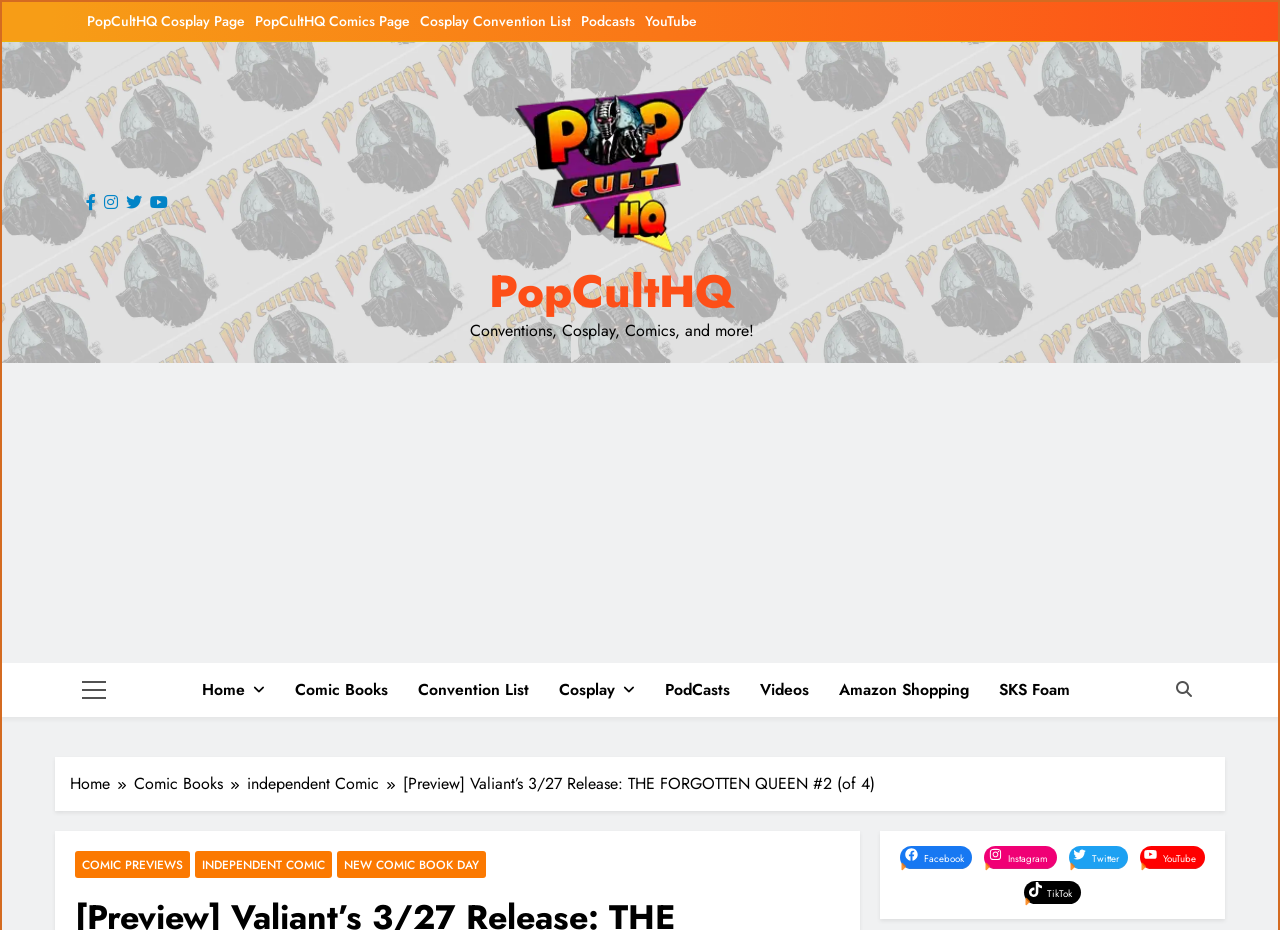Locate the bounding box coordinates of the element that should be clicked to execute the following instruction: "Click on the 'PopCultHQ Cosplay Page' link".

[0.068, 0.012, 0.191, 0.033]